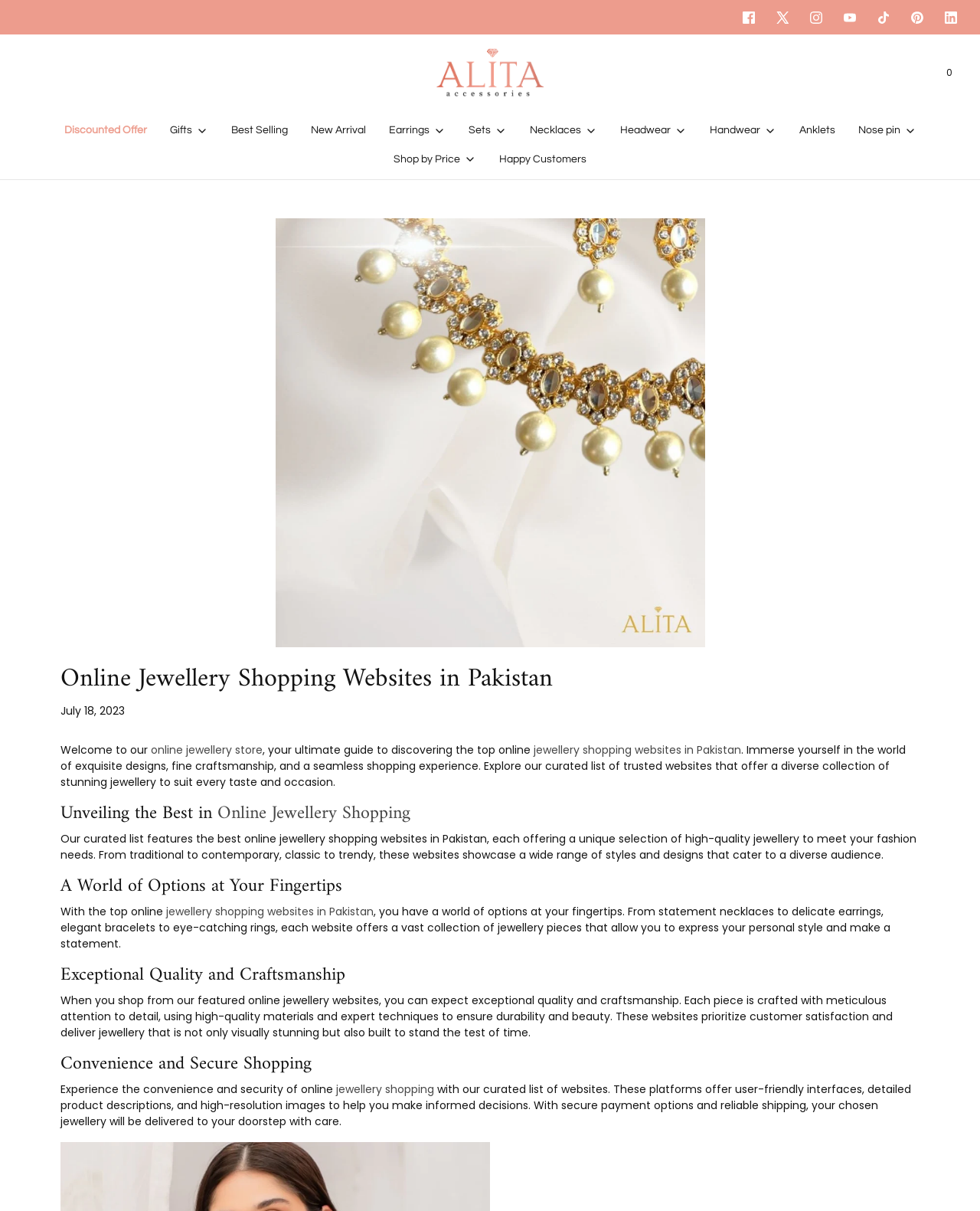Determine the bounding box coordinates for the UI element matching this description: "jewellery shopping websites in Pakistan".

[0.17, 0.746, 0.381, 0.759]